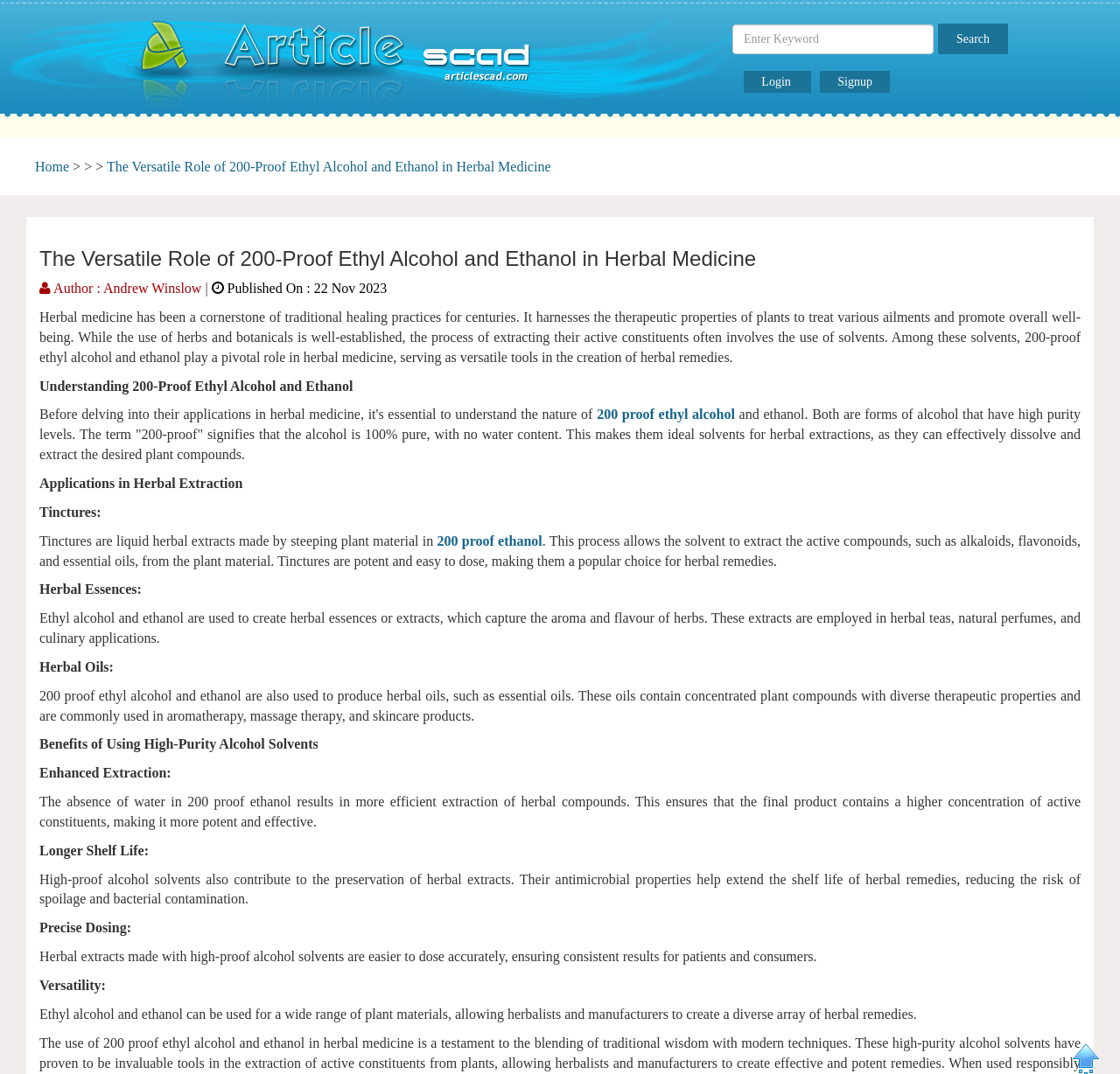Locate the bounding box coordinates of the area to click to fulfill this instruction: "Read more about 200 proof ethyl alcohol". The bounding box should be presented as four float numbers between 0 and 1, in the order [left, top, right, bottom].

[0.533, 0.379, 0.656, 0.393]